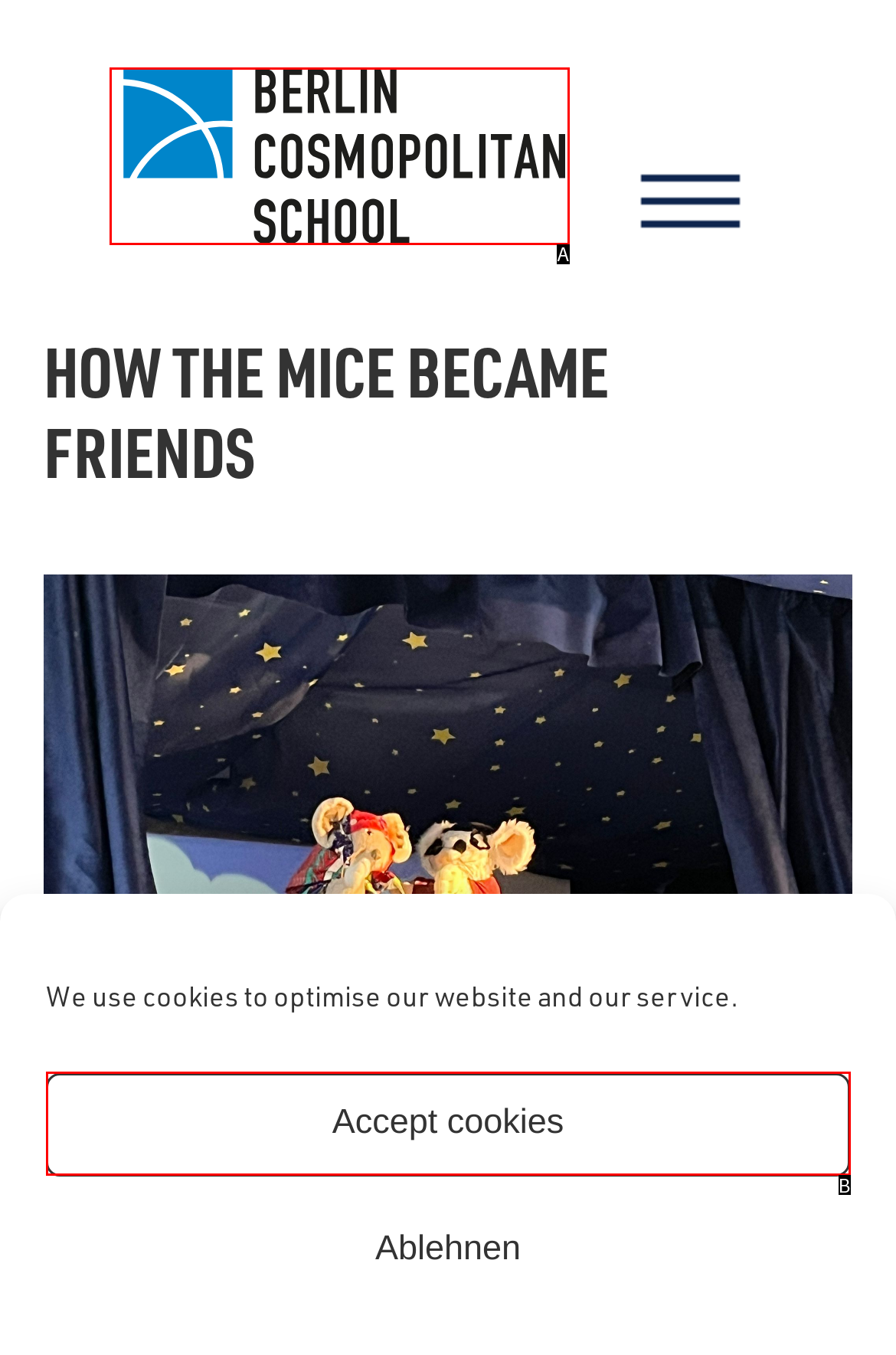Determine which option matches the element description: Berlin Cosmopolitan School
Reply with the letter of the appropriate option from the options provided.

A